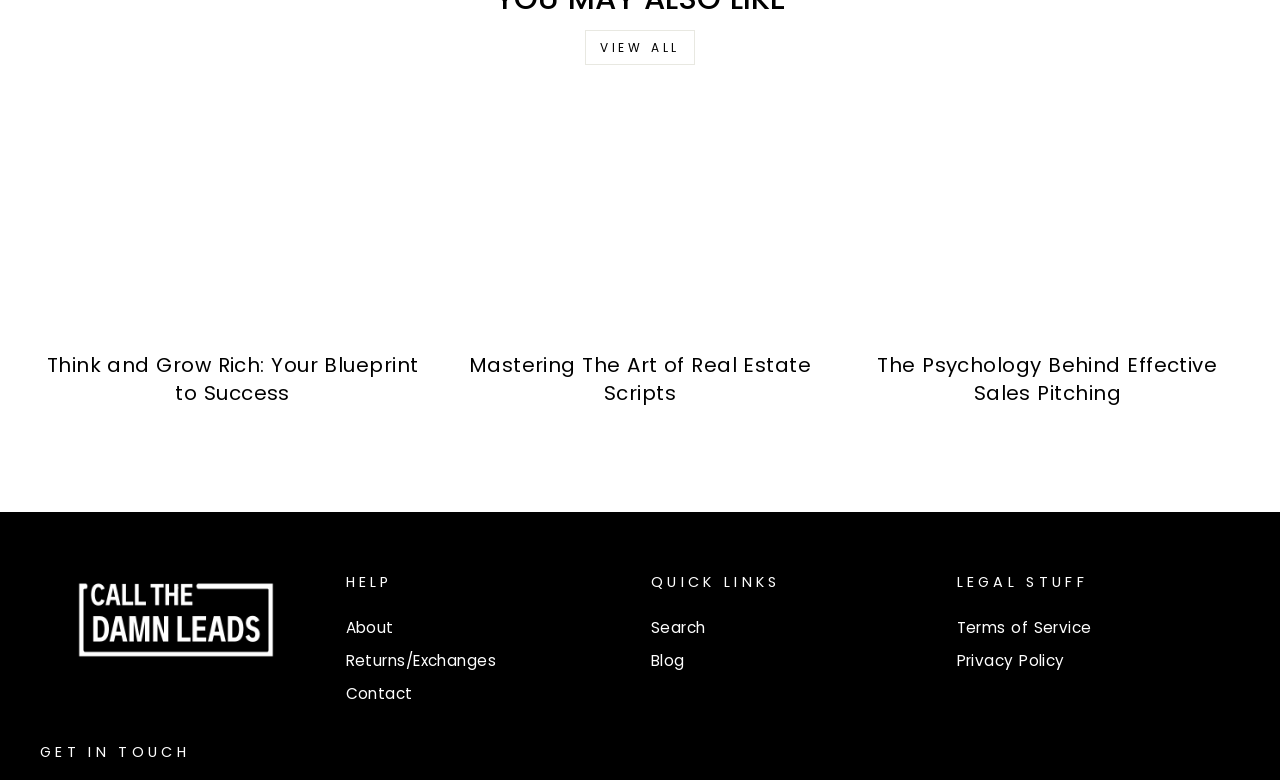Find and indicate the bounding box coordinates of the region you should select to follow the given instruction: "learn about Mastering The Art of Real Estate Scripts".

[0.349, 0.147, 0.651, 0.425]